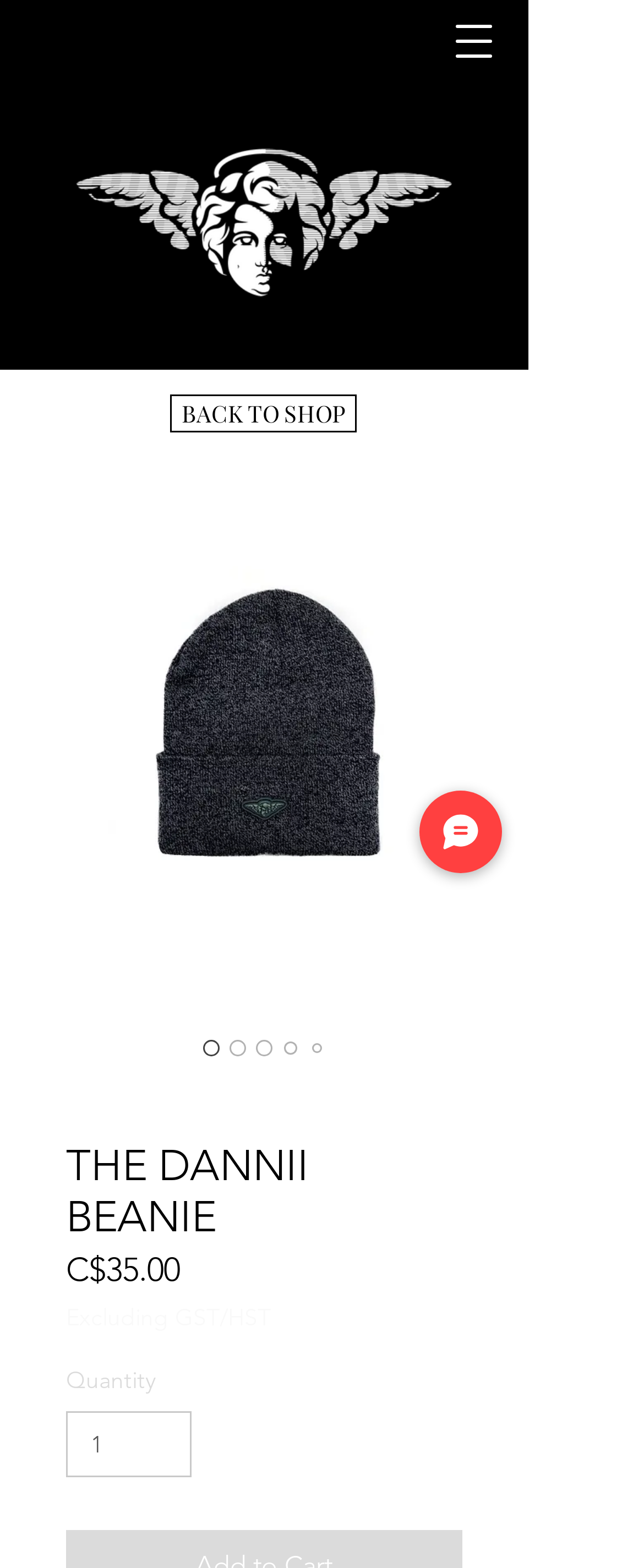Extract the top-level heading from the webpage and provide its text.

THE DANNII BEANIE